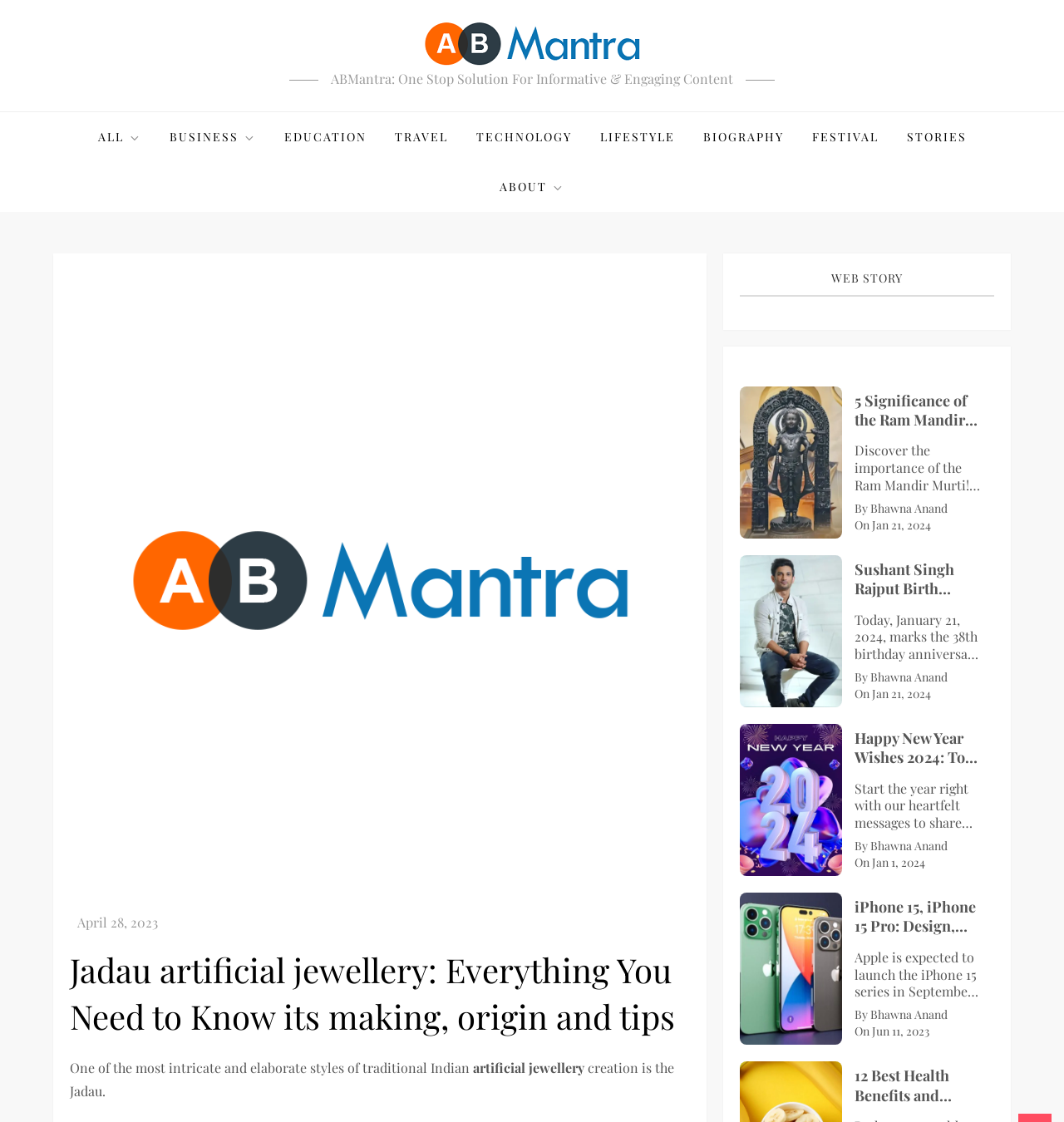Specify the bounding box coordinates of the element's area that should be clicked to execute the given instruction: "Click on the 'ALL' category". The coordinates should be four float numbers between 0 and 1, i.e., [left, top, right, bottom].

[0.08, 0.1, 0.144, 0.144]